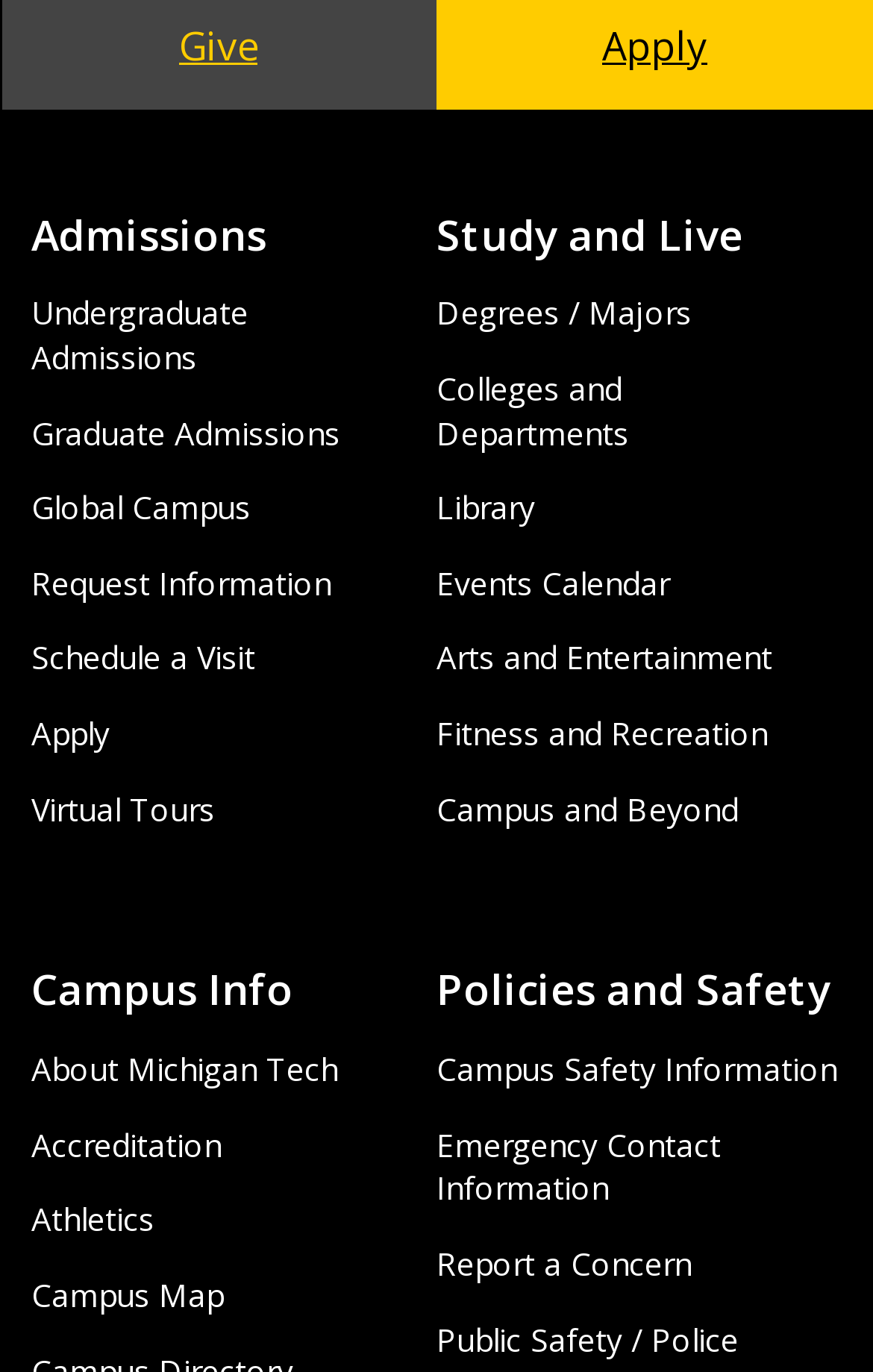Provide the bounding box coordinates of the section that needs to be clicked to accomplish the following instruction: "Learn about campus safety."

[0.5, 0.764, 0.959, 0.795]